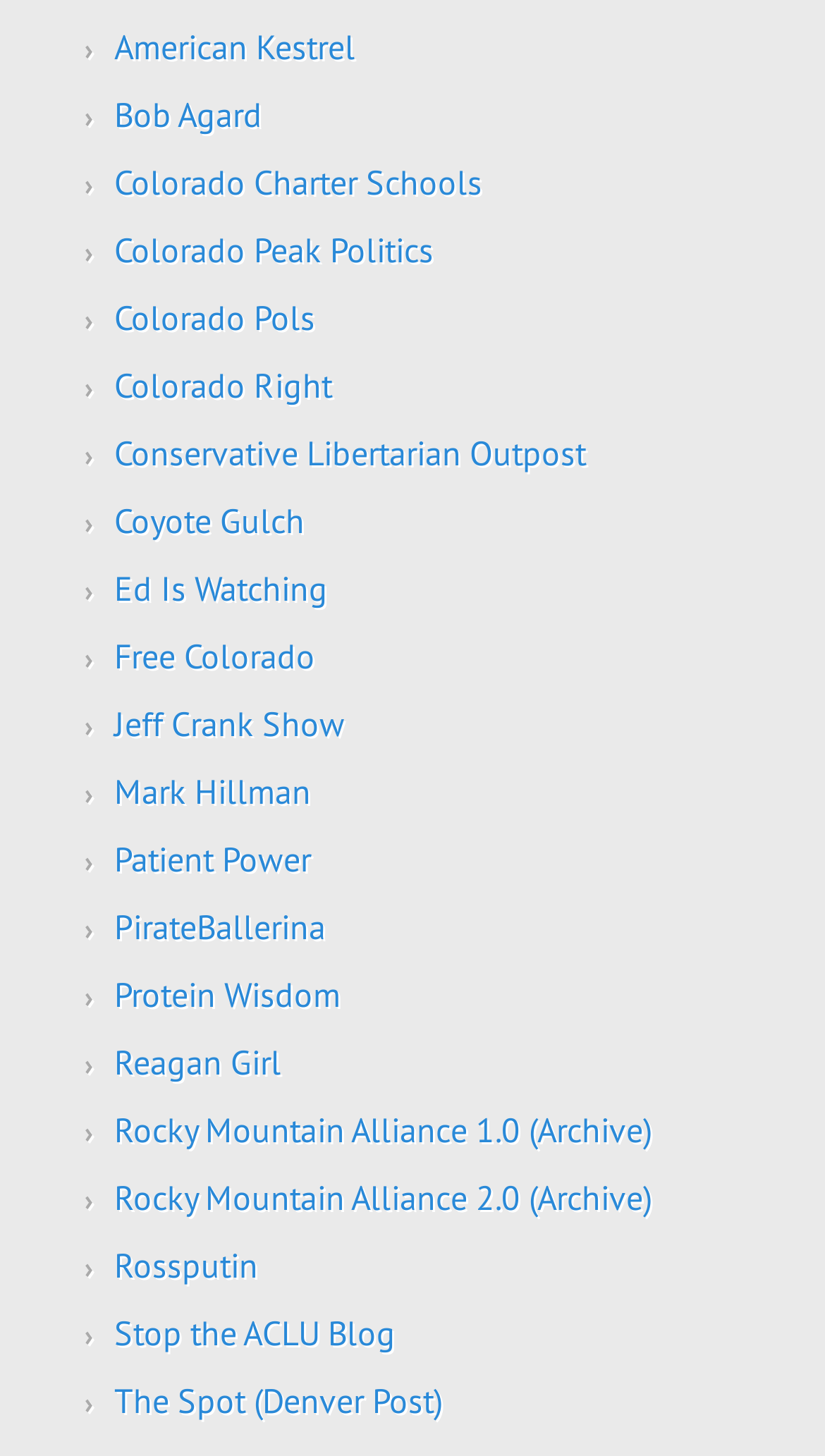Please locate the bounding box coordinates of the element that should be clicked to complete the given instruction: "visit American Kestrel".

[0.138, 0.018, 0.431, 0.047]